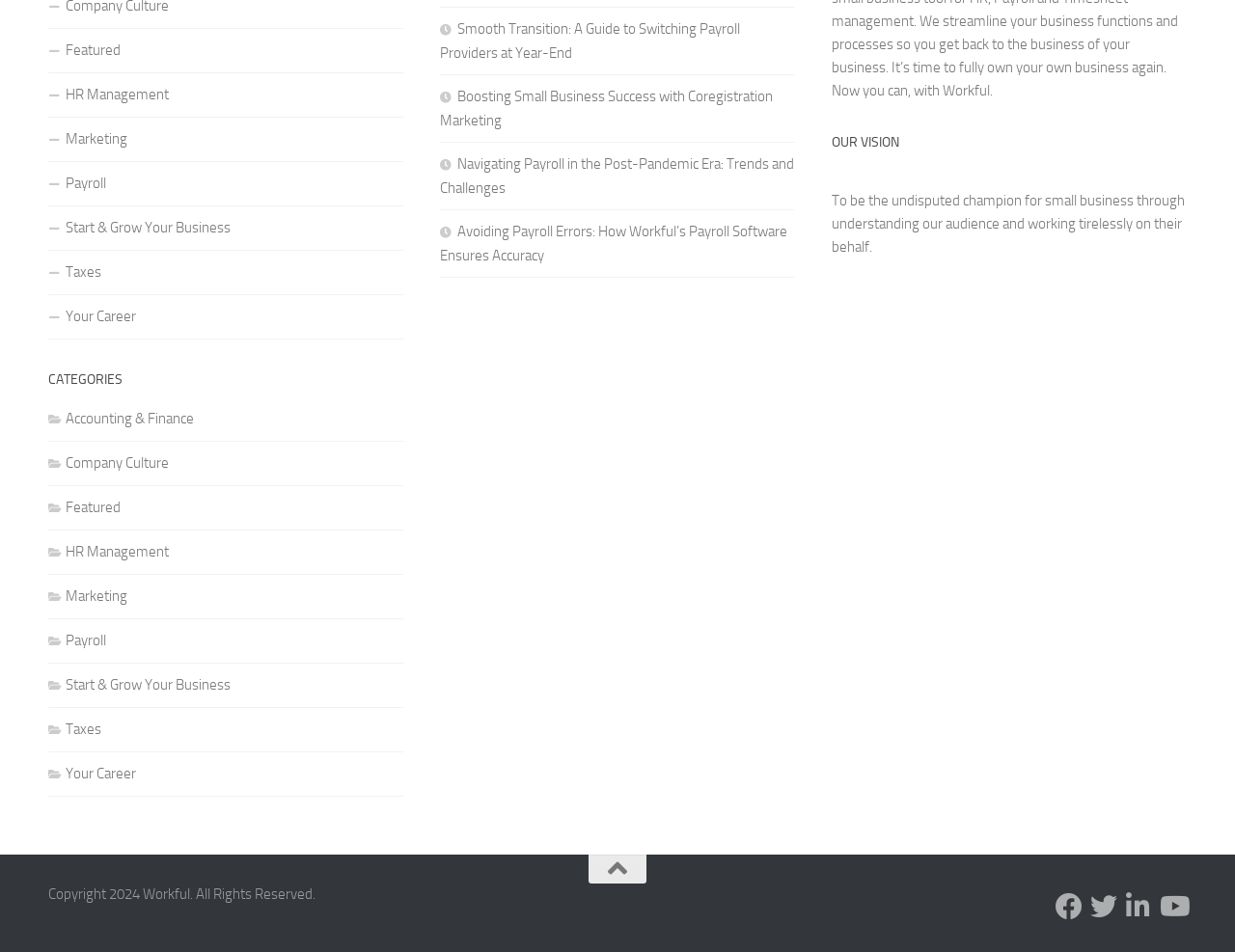Provide the bounding box coordinates for the area that should be clicked to complete the instruction: "Click on Featured".

[0.039, 0.031, 0.327, 0.077]